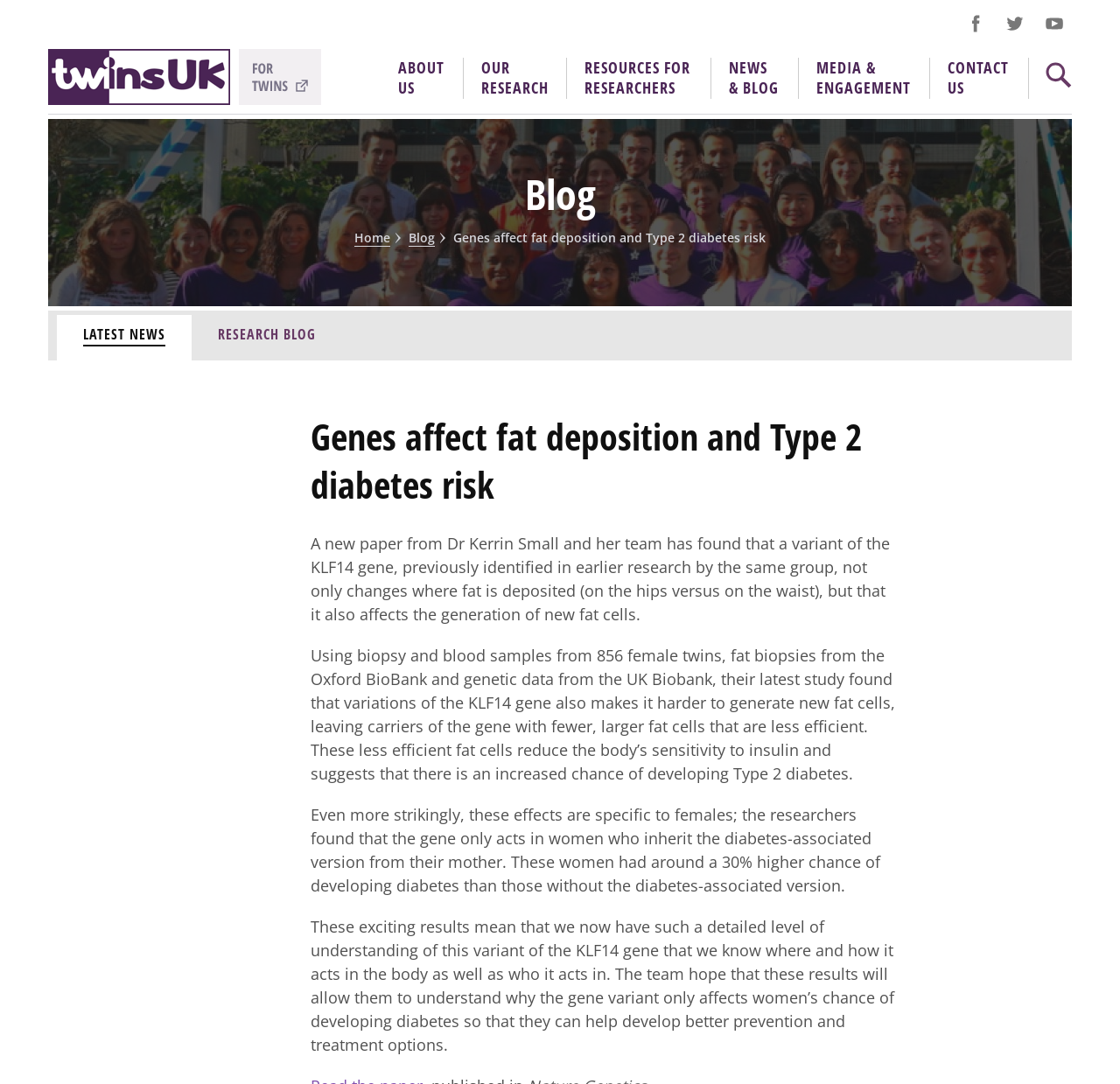Use a single word or phrase to answer this question: 
What is the title of the blog post?

Genes affect fat deposition and Type 2 diabetes risk